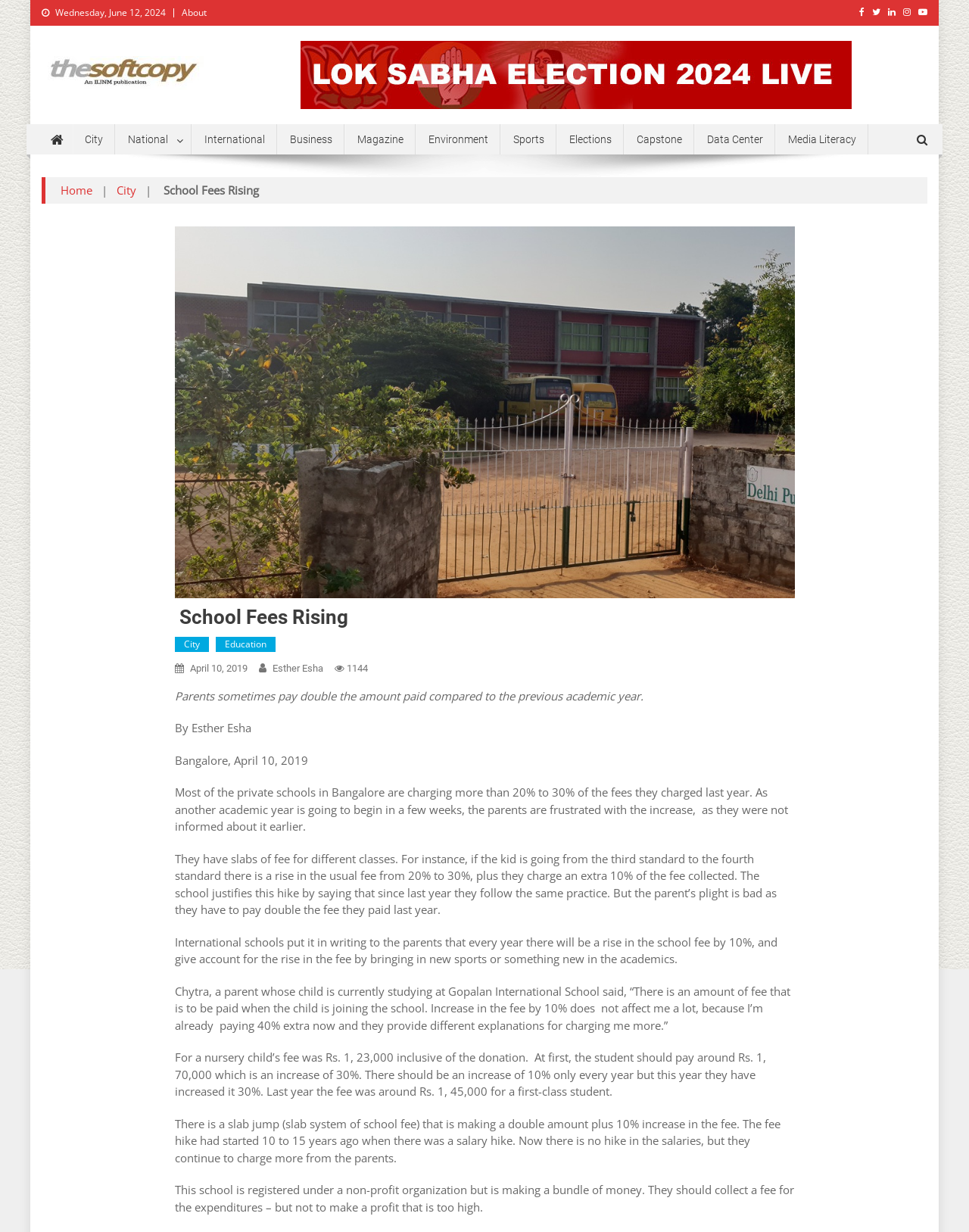Using the element description: "City", determine the bounding box coordinates. The coordinates should be in the format [left, top, right, bottom], with values between 0 and 1.

[0.12, 0.148, 0.141, 0.16]